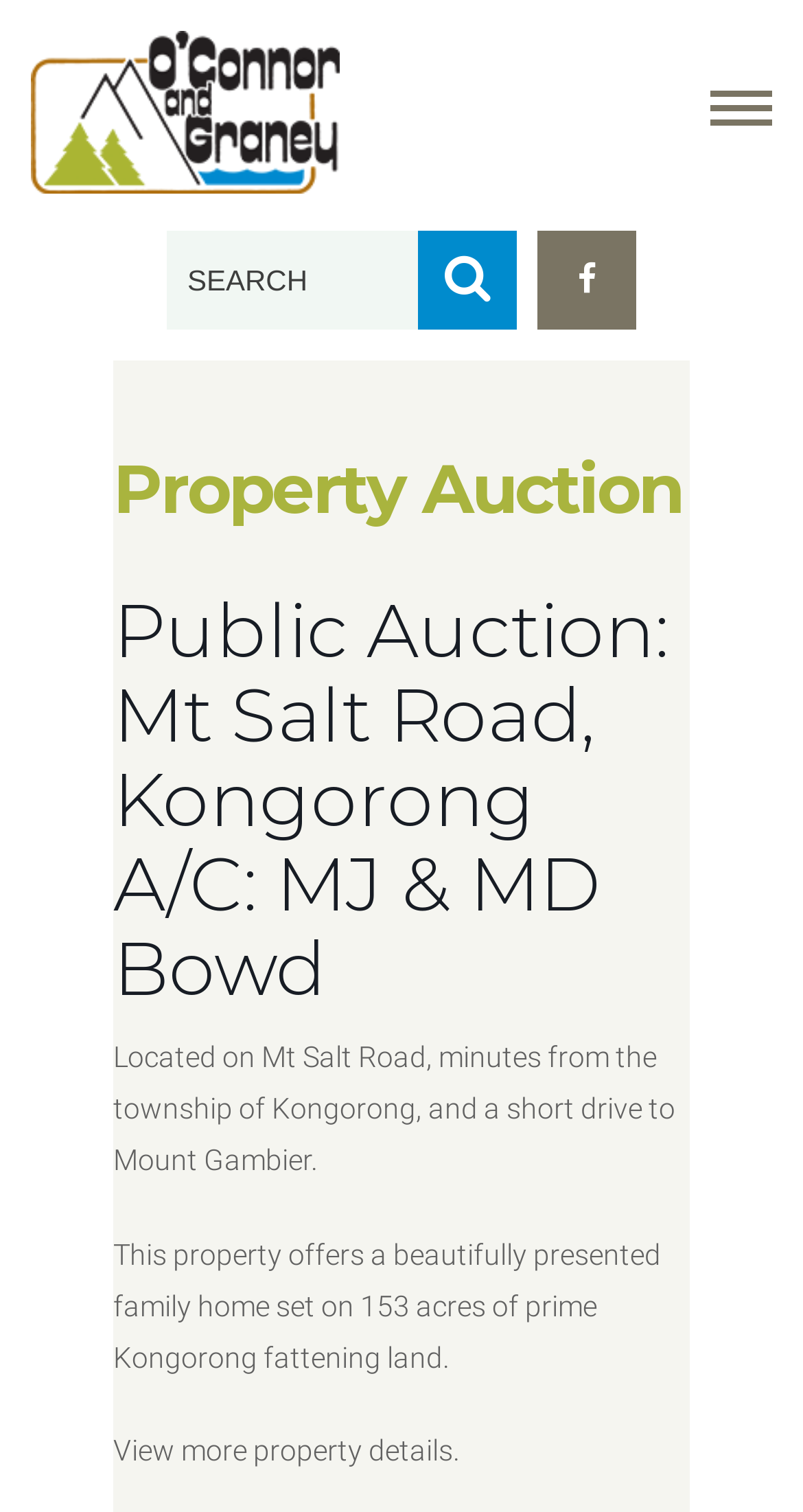Describe all significant elements and features of the webpage.

The webpage is about a property auction, specifically a public auction for a property located on Mt Salt Road, Kongorong. At the top left, there is a link. Below it, there is a textbox with a search icon. To the right of the textbox, there is another link. 

The main content of the webpage is divided into sections. The first section has a heading that reads "Property Auction" and is located at the top center of the page. Below it, there is a subheading that provides more details about the property, including the address and the owners' names. 

Under the subheading, there are three paragraphs of text that describe the property. The first paragraph mentions the property's location and proximity to the township of Kongorong and Mount Gambier. The second paragraph describes the property itself, including the size of the land and the type of home. The third paragraph is a call to action, encouraging users to view more property details.